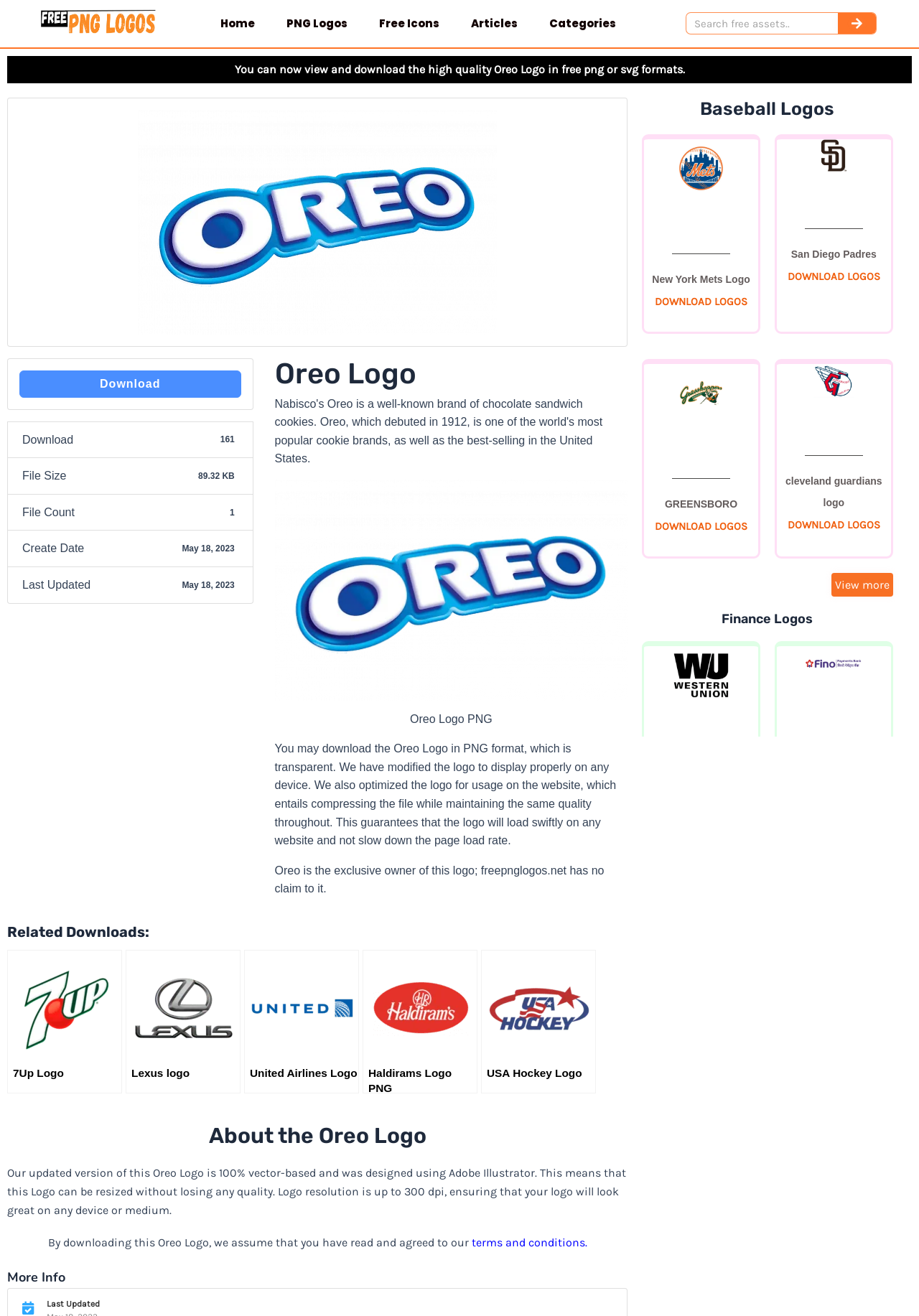Kindly determine the bounding box coordinates for the clickable area to achieve the given instruction: "Search for logos".

[0.746, 0.009, 0.954, 0.026]